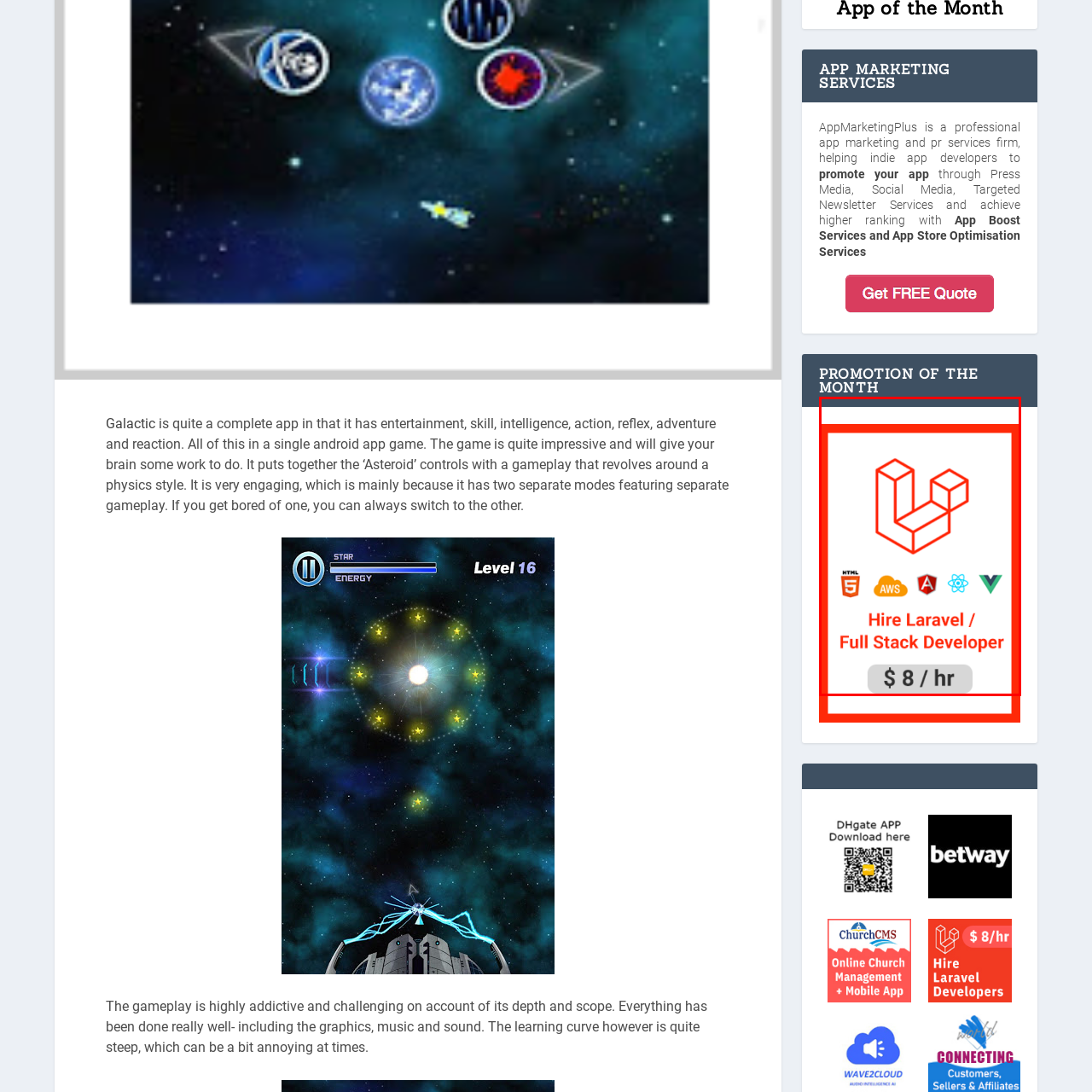Observe the image inside the red bounding box and answer briefly using a single word or phrase: What is the color of the font used for the text 'Hire Laravel / Full Stack Developer'?

red